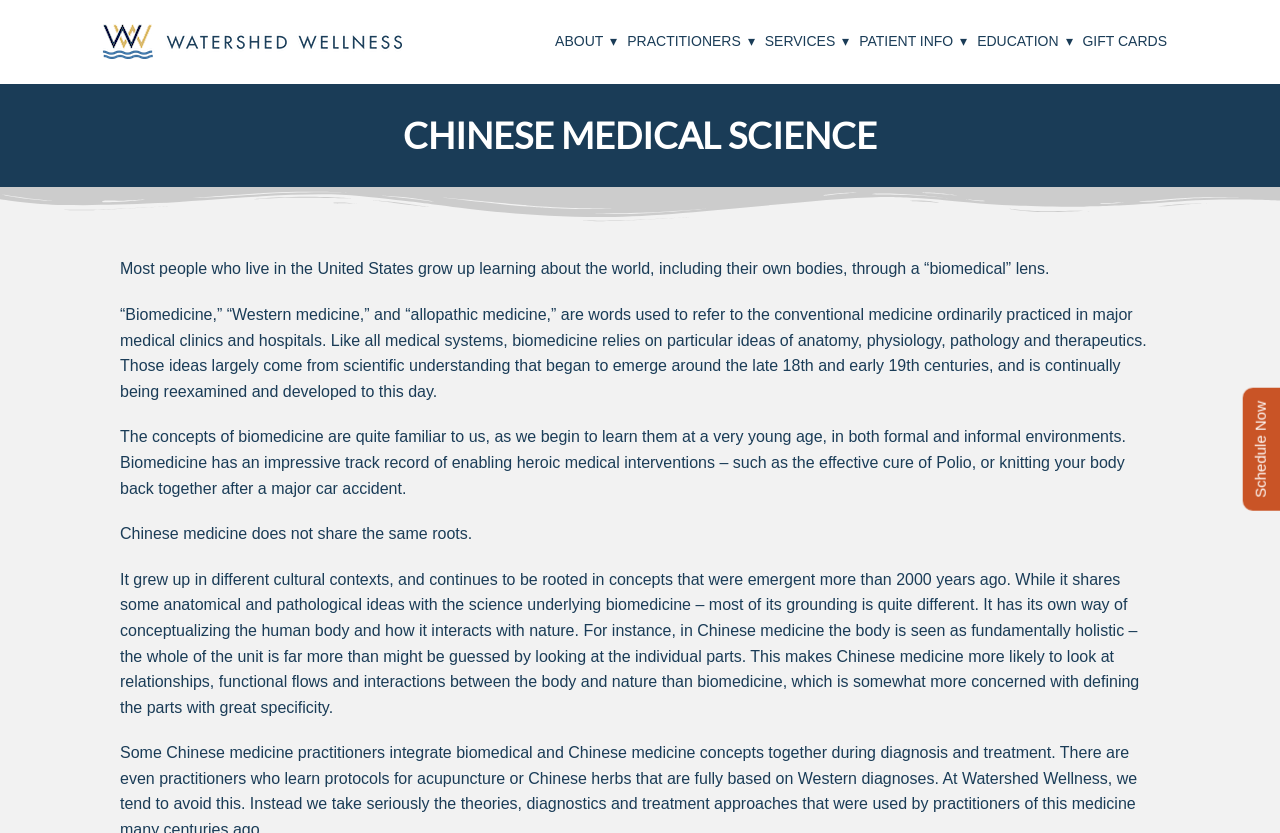What is unique about Chinese medicine?
Answer the question with just one word or phrase using the image.

holistic view of the body